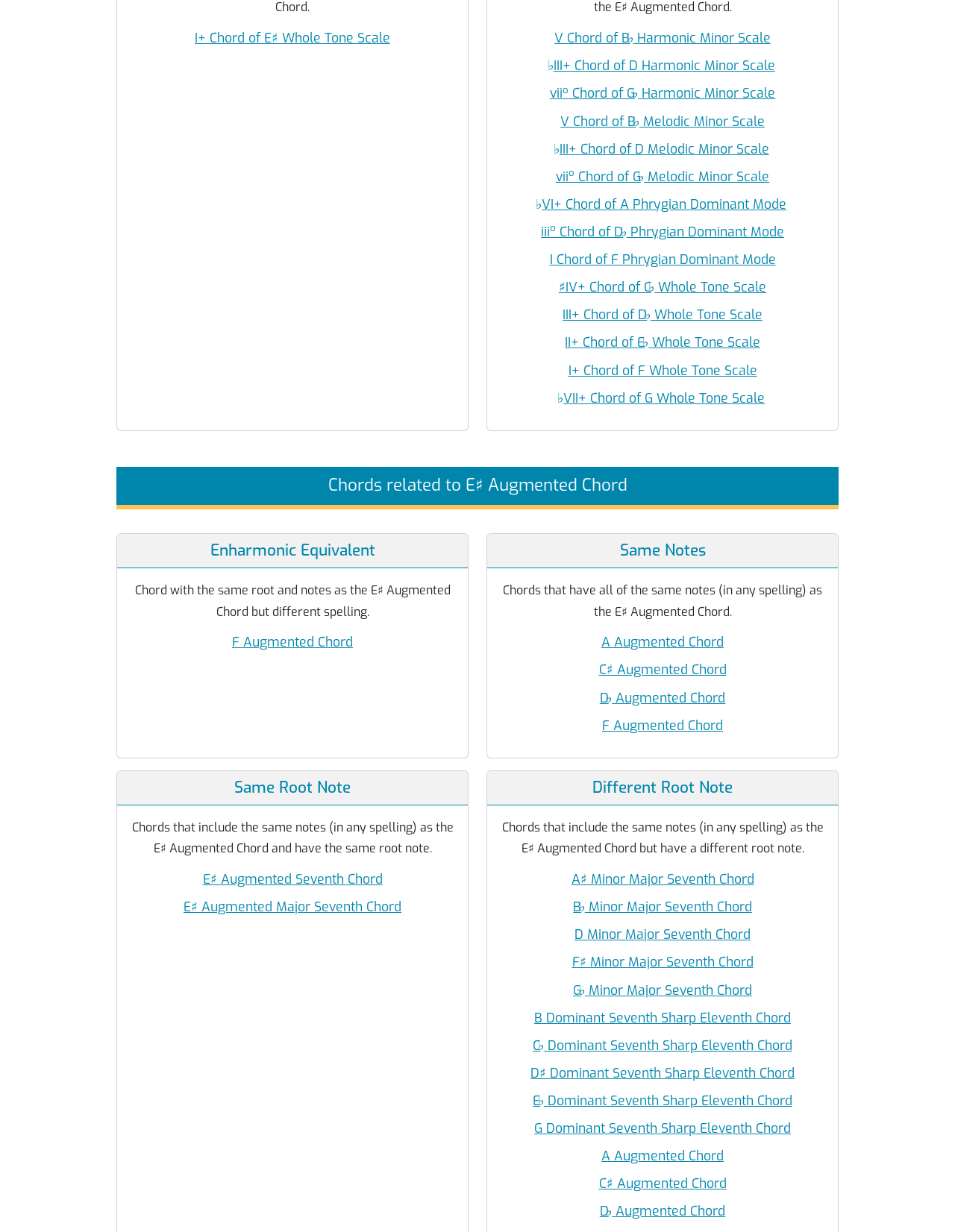Give a succinct answer to this question in a single word or phrase: 
What is the chord with the same root note as the E♯ Augmented Chord?

E♯ Augmented Seventh Chord